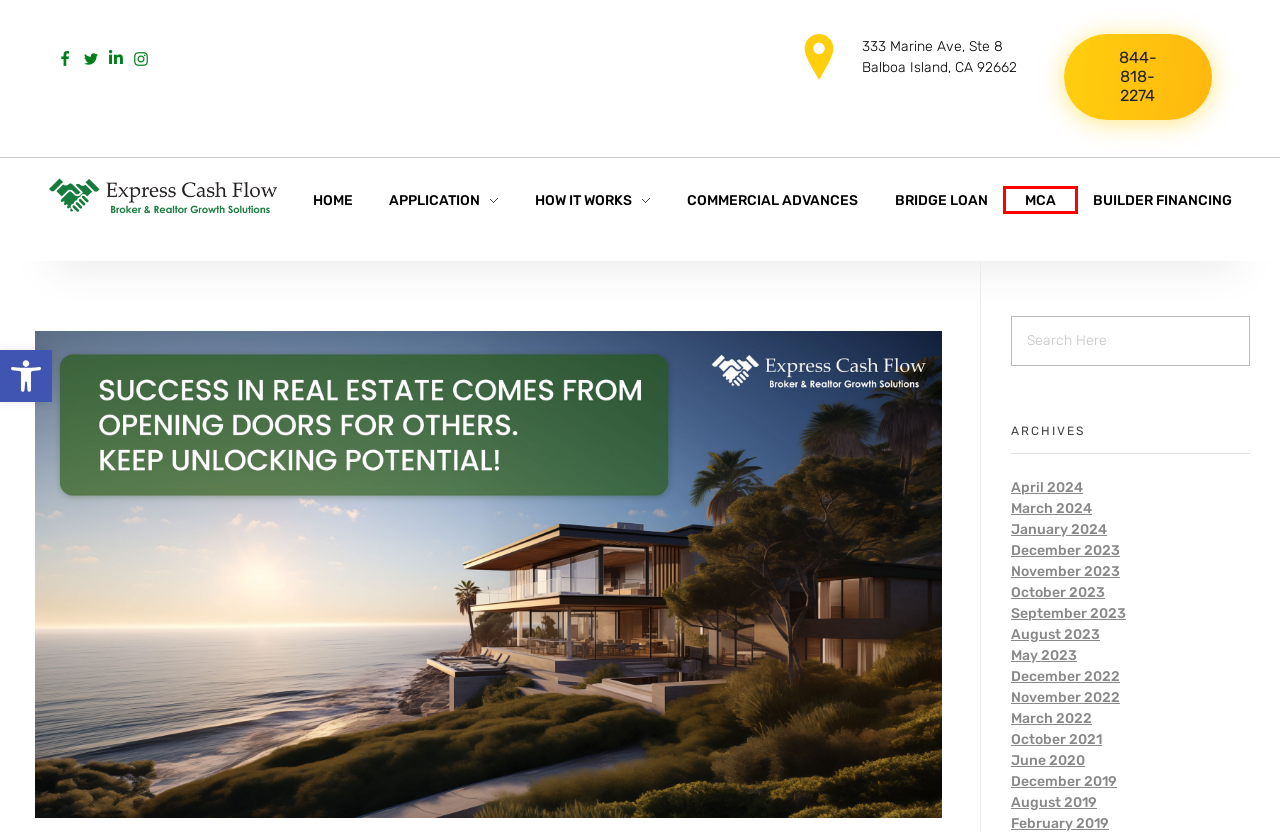Review the screenshot of a webpage which includes a red bounding box around an element. Select the description that best fits the new webpage once the element in the bounding box is clicked. Here are the candidates:
A. Builder Financing | Express Cash Flow
B. September 2023 | Express Cash Flow
C. May 2023 | Express Cash Flow
D. How it works | Express Cash Flow
E. January 2024 | Express Cash Flow
F. MCA | Express Cash Flow
G. December 2023 | Express Cash Flow
H. Express Cash Flow | Leader In Commission Advance

F